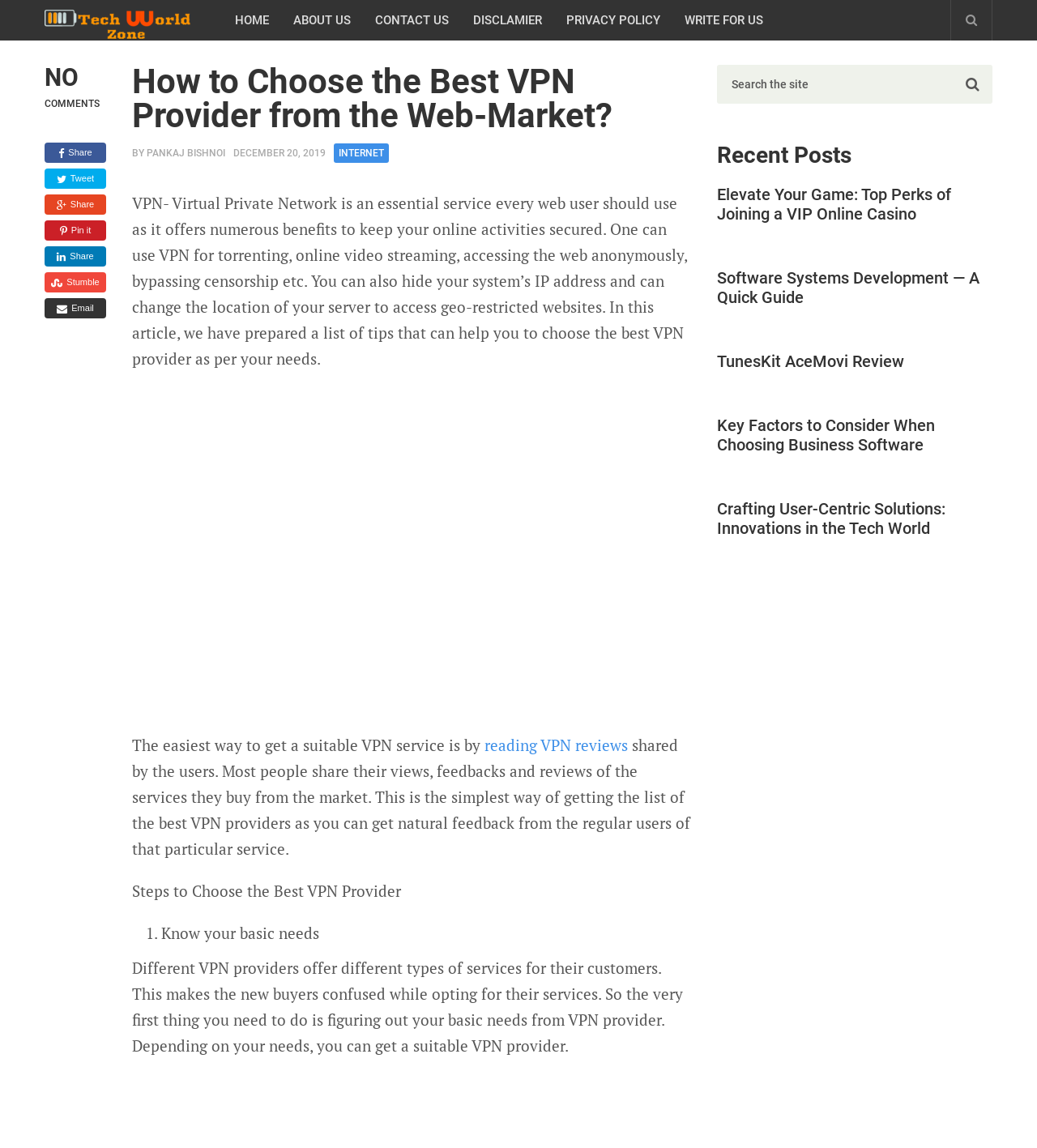Identify the bounding box coordinates of the section that should be clicked to achieve the task described: "Click on the 'HOME' link".

[0.215, 0.0, 0.271, 0.035]